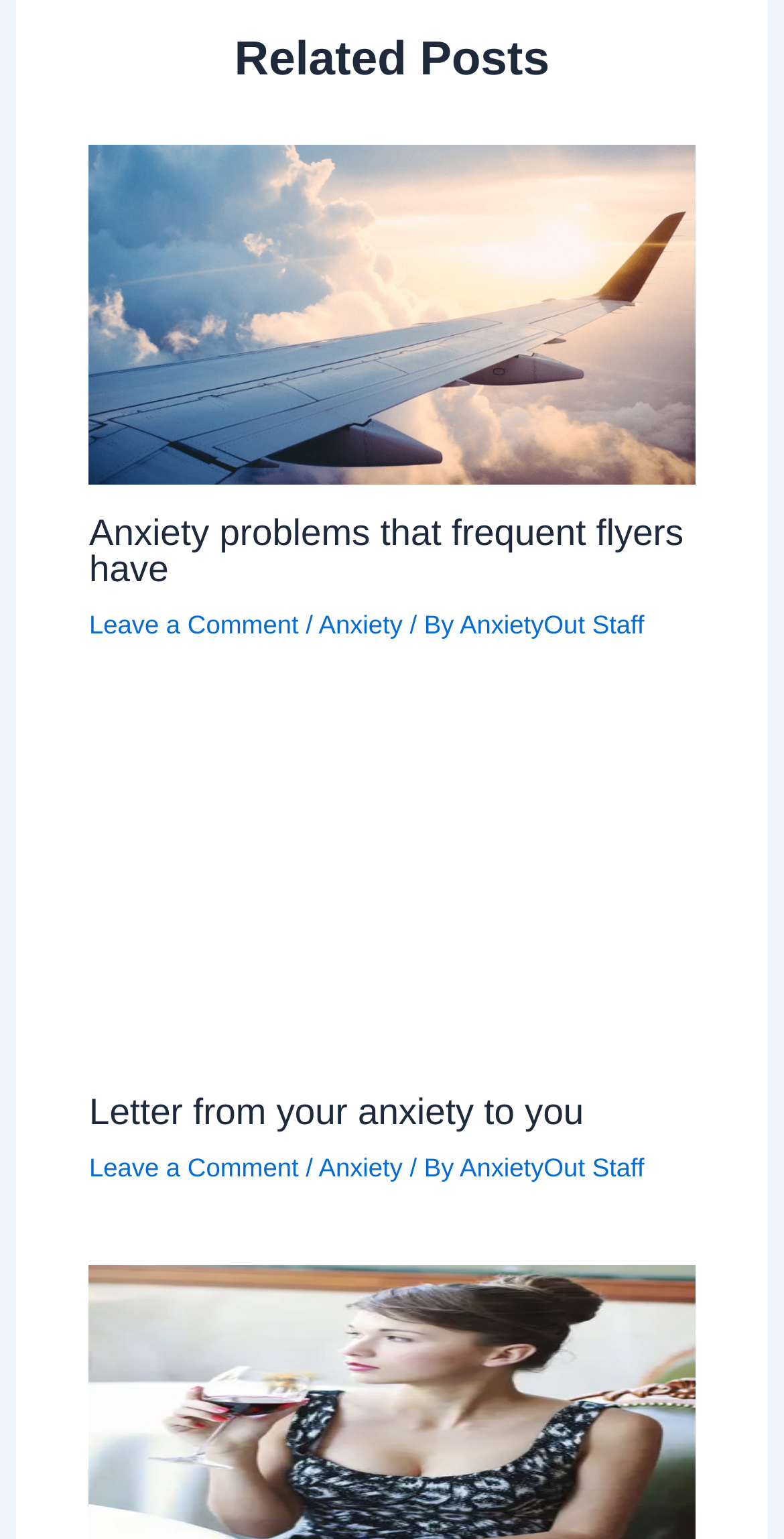Answer the question in one word or a short phrase:
What is the title of the first related post?

Anxiety problems that frequent flyers have